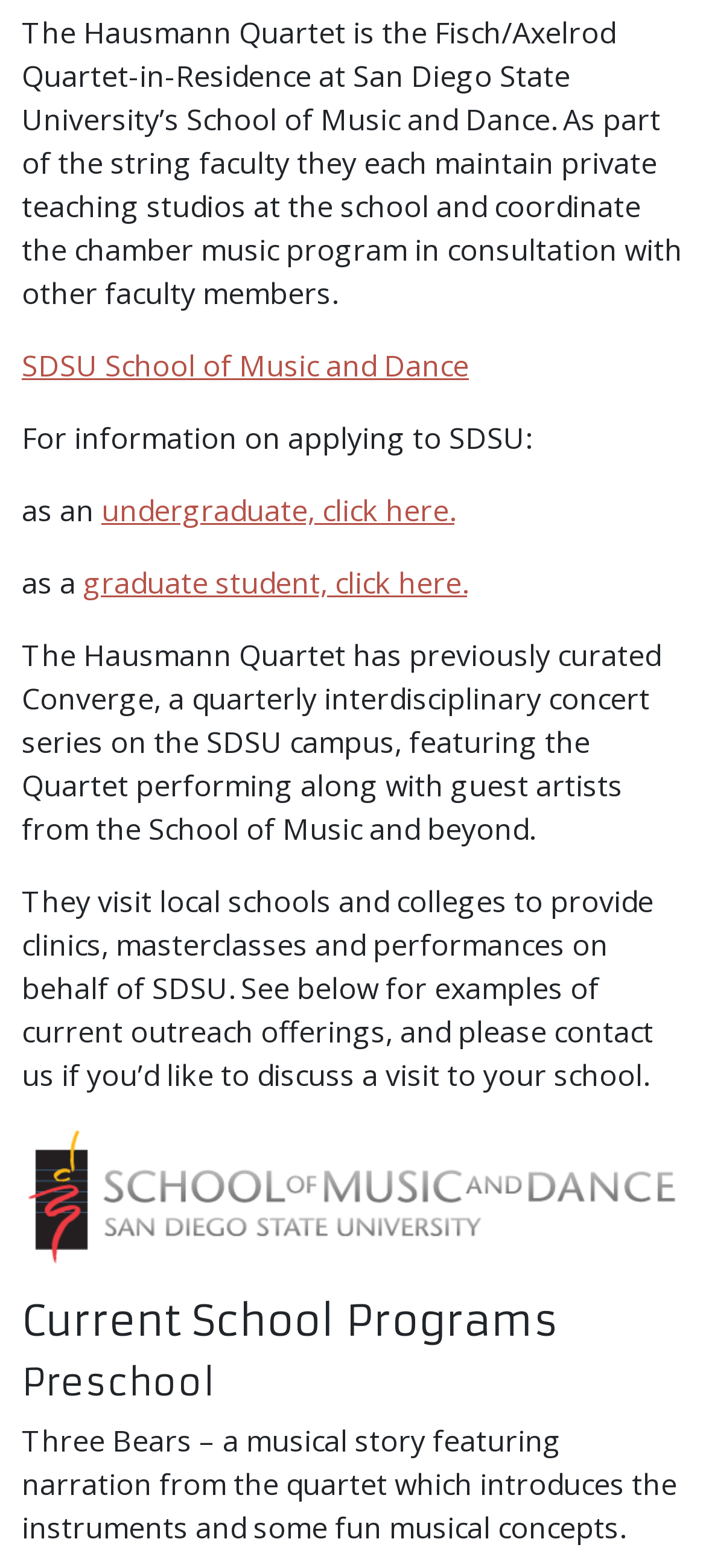Determine the bounding box coordinates (top-left x, top-left y, bottom-right x, bottom-right y) of the UI element described in the following text: undergraduate, click here.

[0.144, 0.313, 0.644, 0.338]